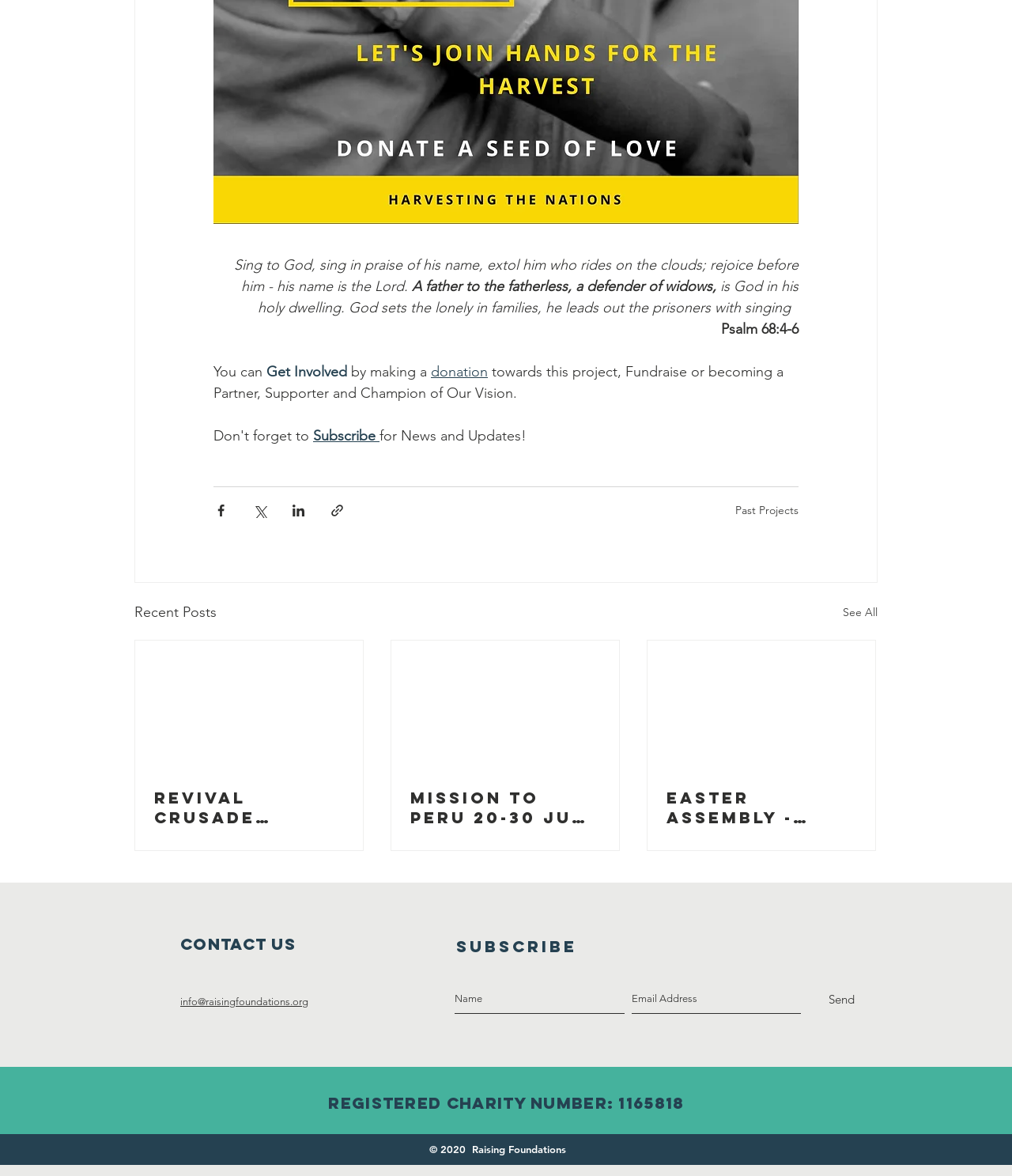Determine the bounding box coordinates of the UI element that matches the following description: "Get Involved". The coordinates should be four float numbers between 0 and 1 in the format [left, top, right, bottom].

[0.263, 0.308, 0.343, 0.323]